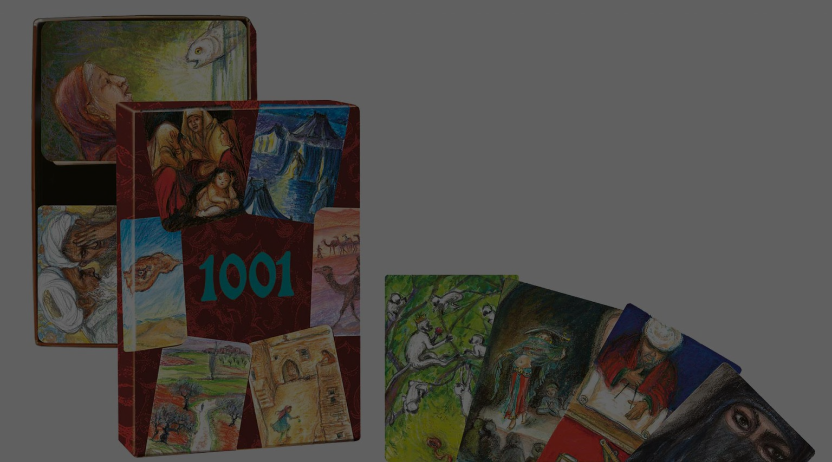Please provide a detailed answer to the question below based on the screenshot: 
What artistic styles are blended in the cards?

The caption describes the cards as showcasing distinct, colorful artwork that captures a blend of traditional and contemporary artistic styles, which is the answer to this question.